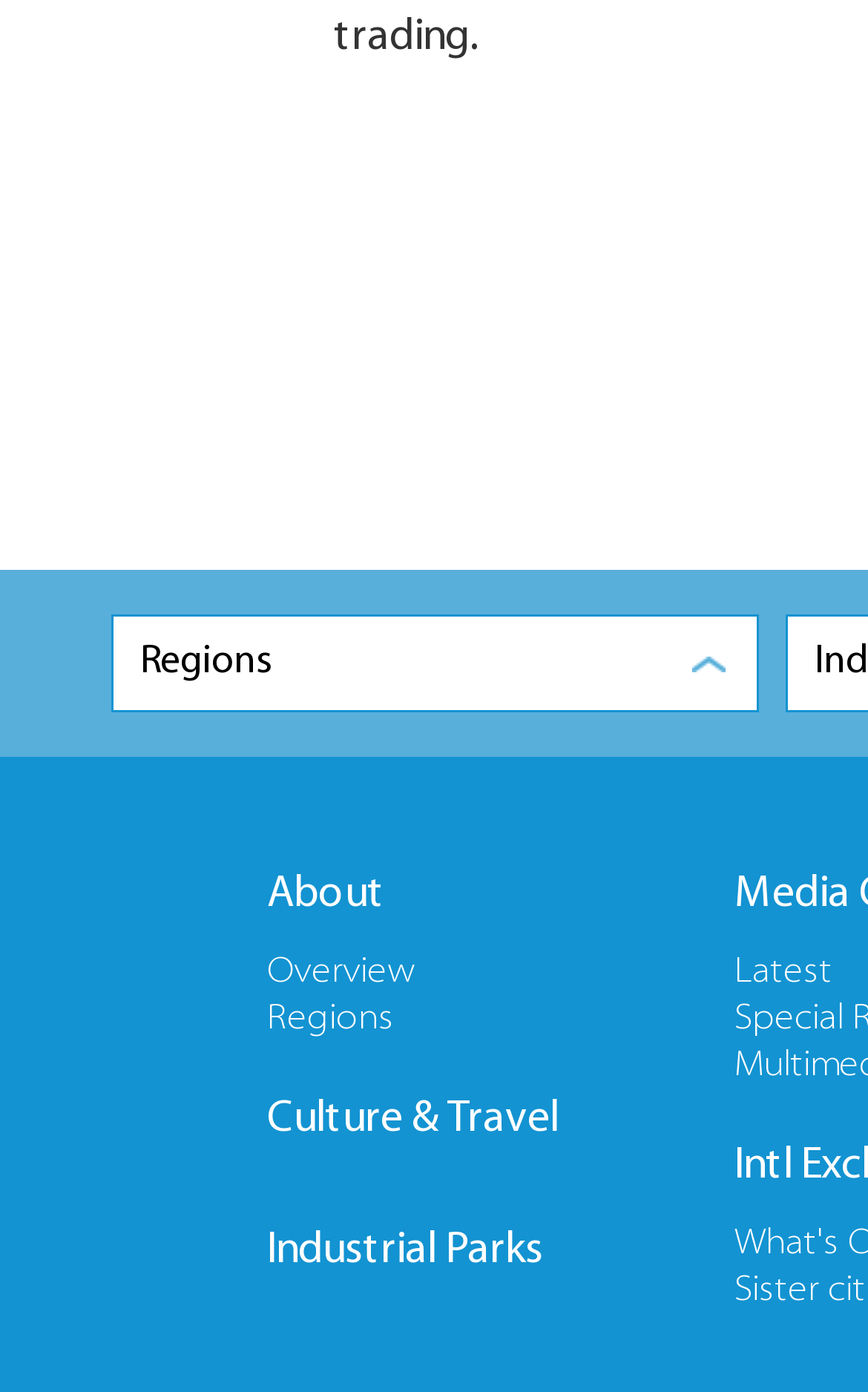What is the last topic listed under Culture & Travel?
Please answer the question with a single word or phrase, referencing the image.

Regions